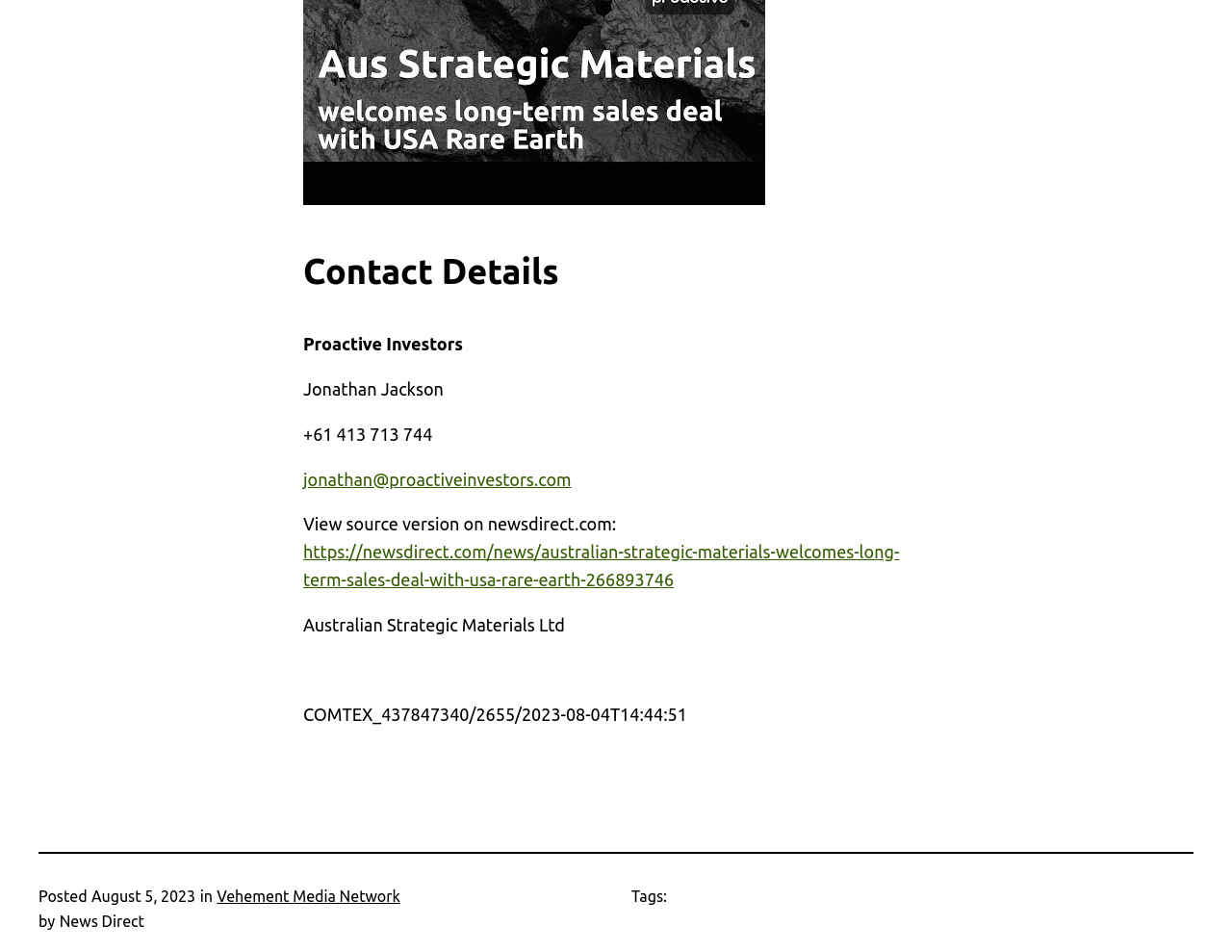Please find the bounding box coordinates in the format (top-left x, top-left y, bottom-right x, bottom-right y) for the given element description. Ensure the coordinates are floating point numbers between 0 and 1. Description: Vehement Media Network

[0.176, 0.932, 0.325, 0.951]